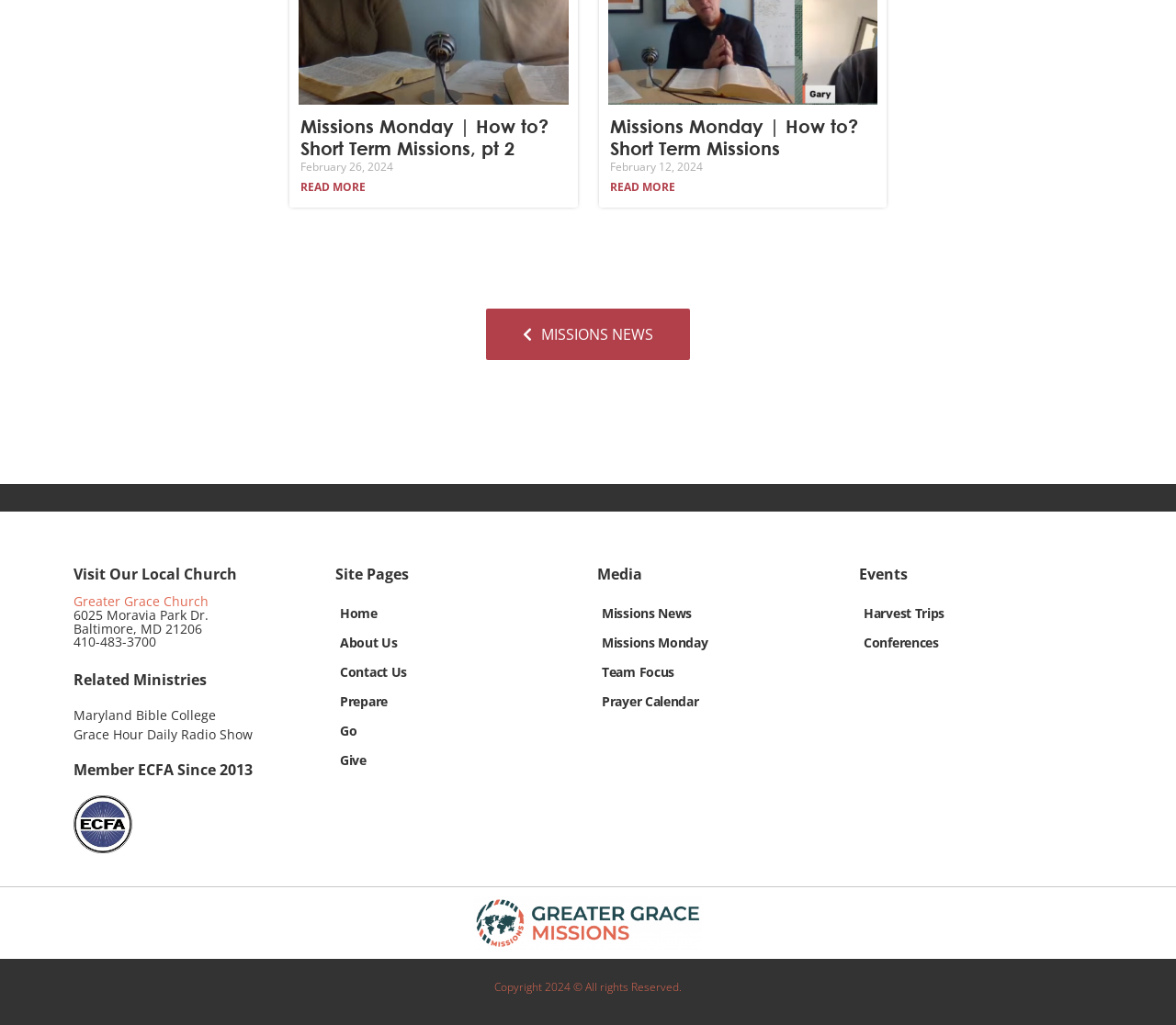Provide a brief response in the form of a single word or phrase:
How many 'Missions Monday' articles are there?

2